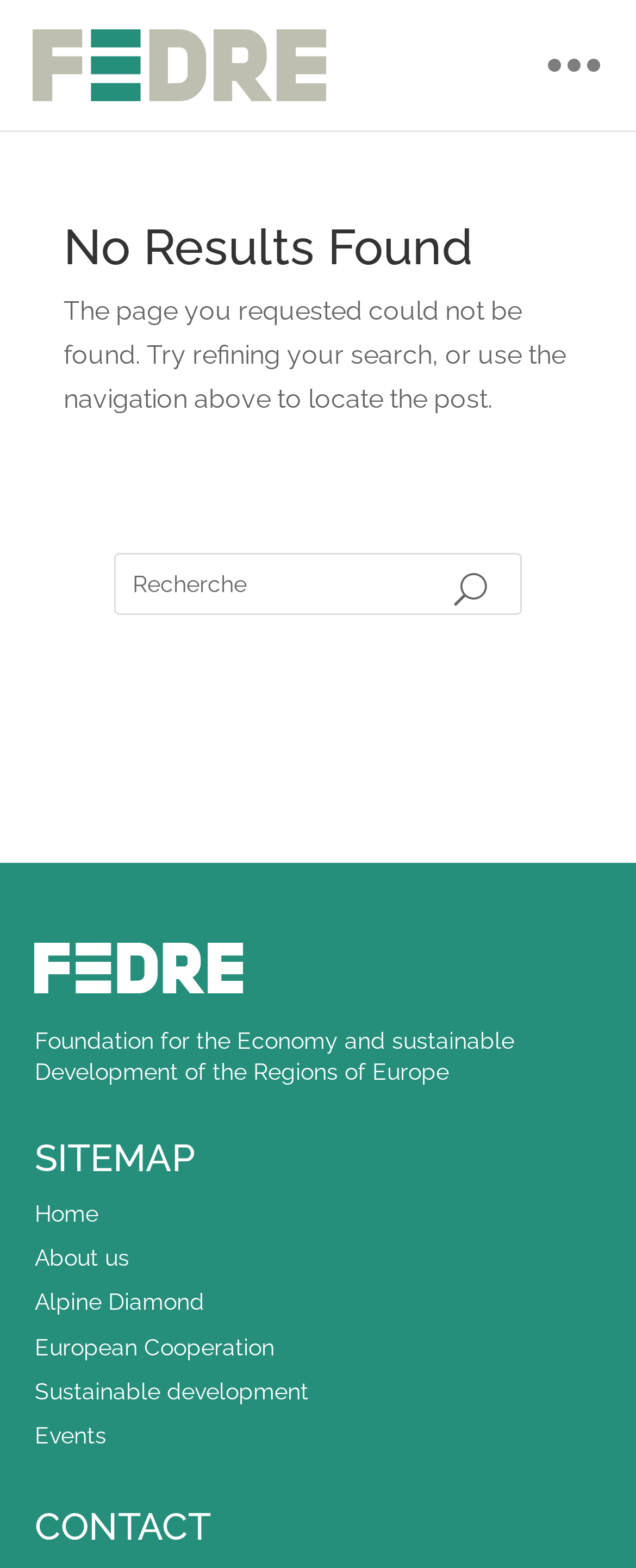Specify the bounding box coordinates of the area to click in order to follow the given instruction: "check the SITEMAP."

[0.055, 0.726, 0.904, 0.76]